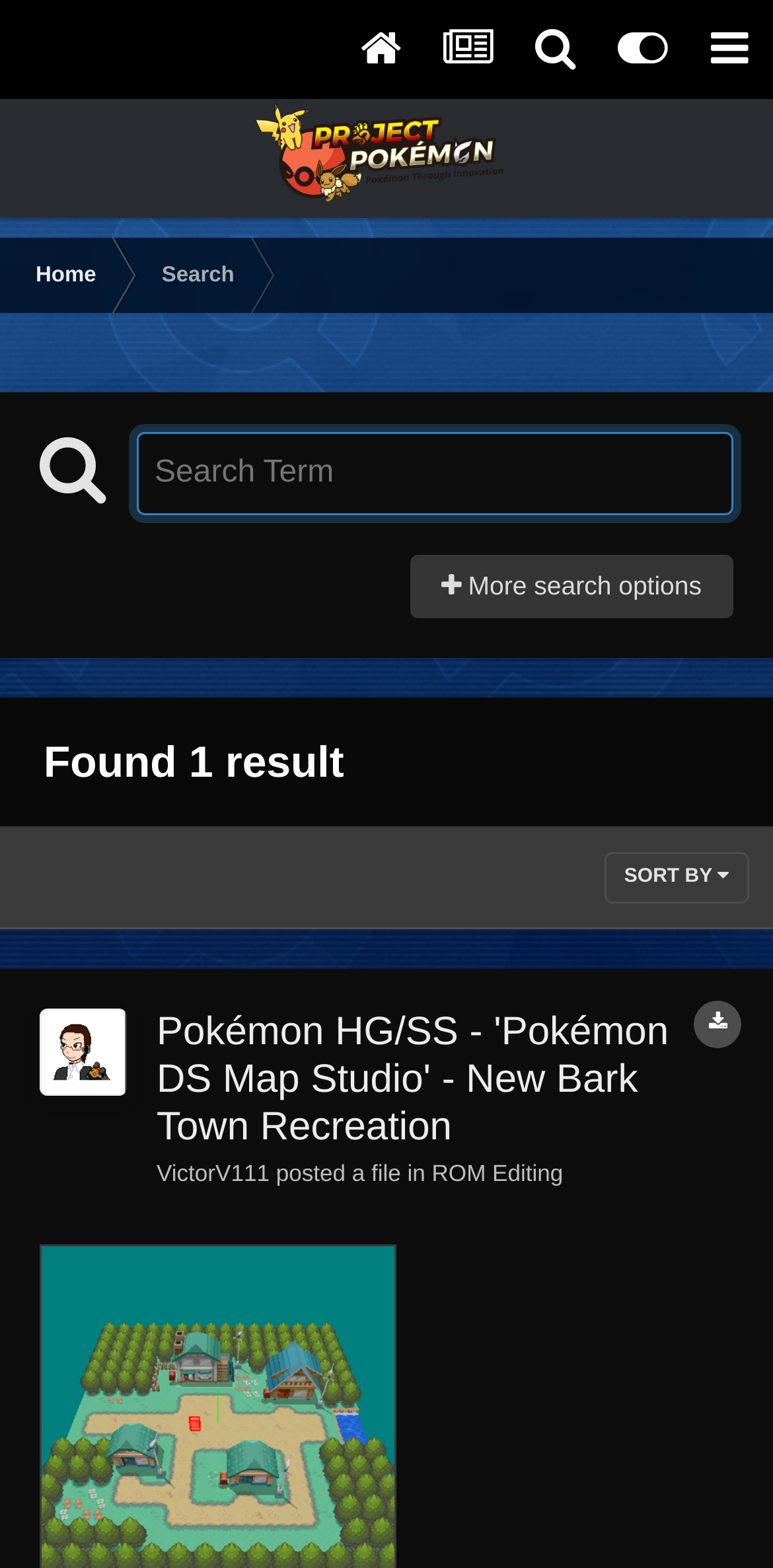What is the category of the file posted by VictorV111?
Refer to the screenshot and respond with a concise word or phrase.

ROM Editing